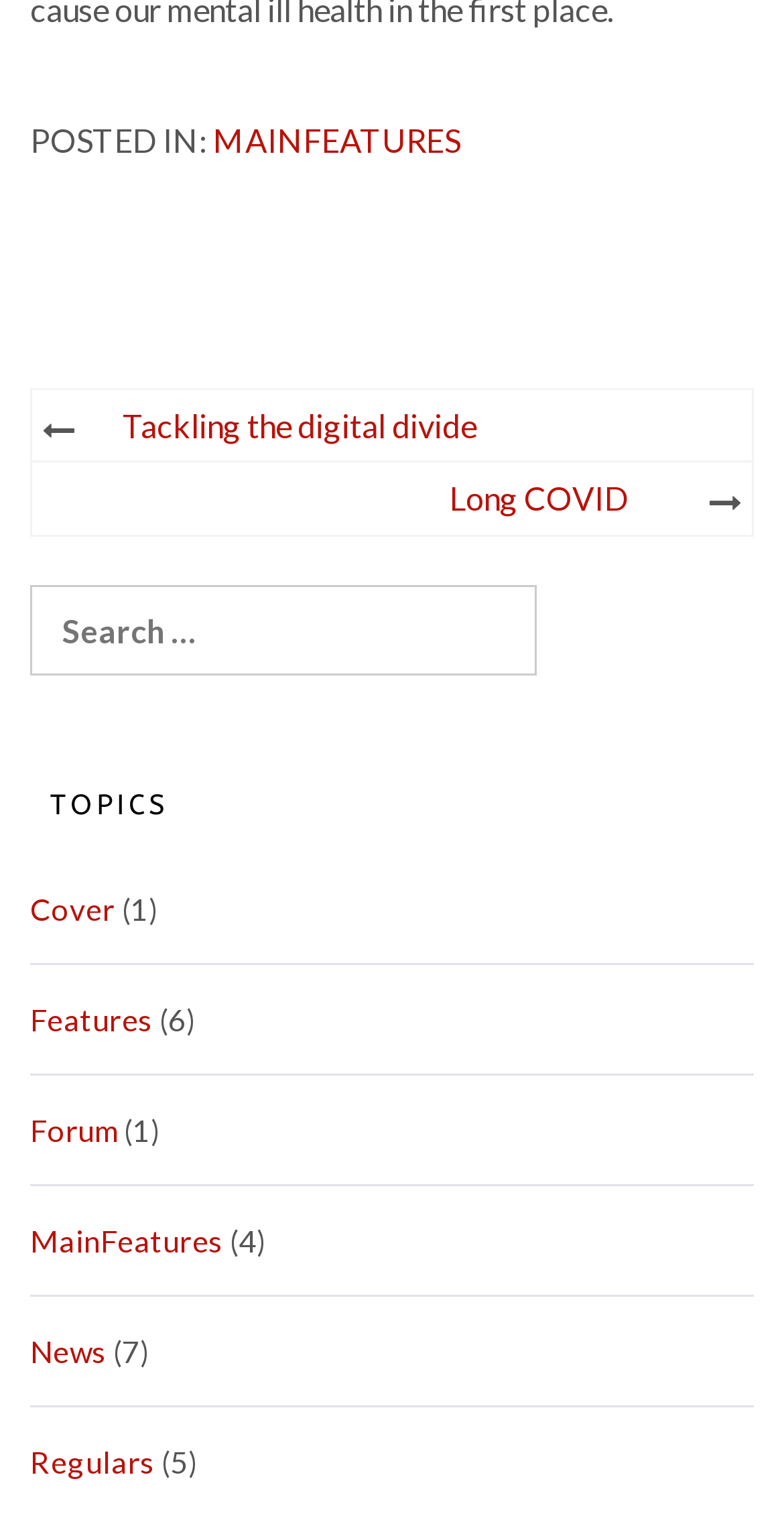Reply to the question with a brief word or phrase: How many topics are listed on the webpage?

7